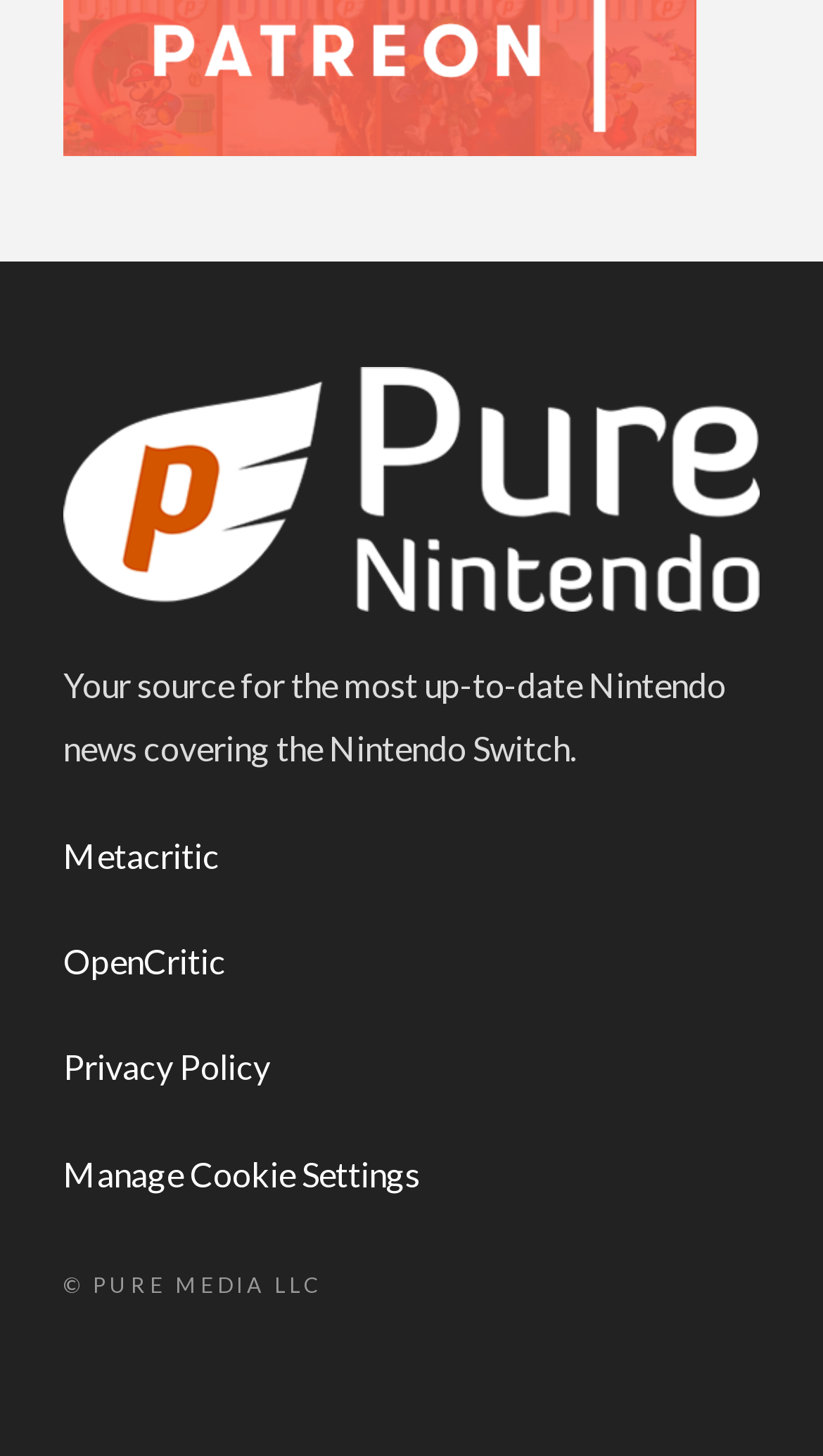How many links are there at the top of the webpage?
Give a thorough and detailed response to the question.

There are five links at the top of the webpage, which are 'Metacritic', 'OpenCritic', 'Privacy Policy', 'Manage Cookie Settings', and the logo link.